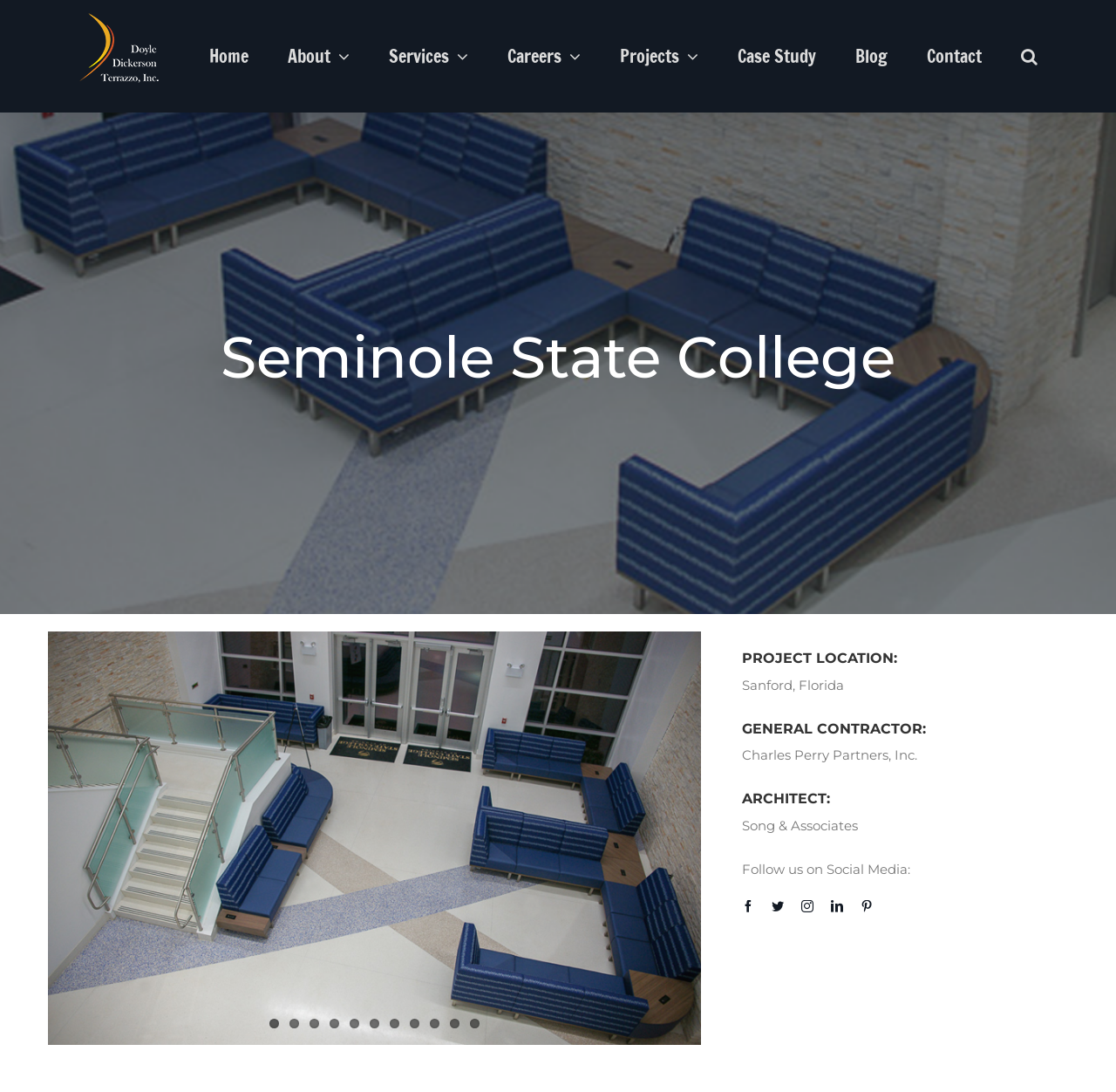Provide the bounding box coordinates of the section that needs to be clicked to accomplish the following instruction: "Click the 'Search' button."

[0.915, 0.0, 0.93, 0.103]